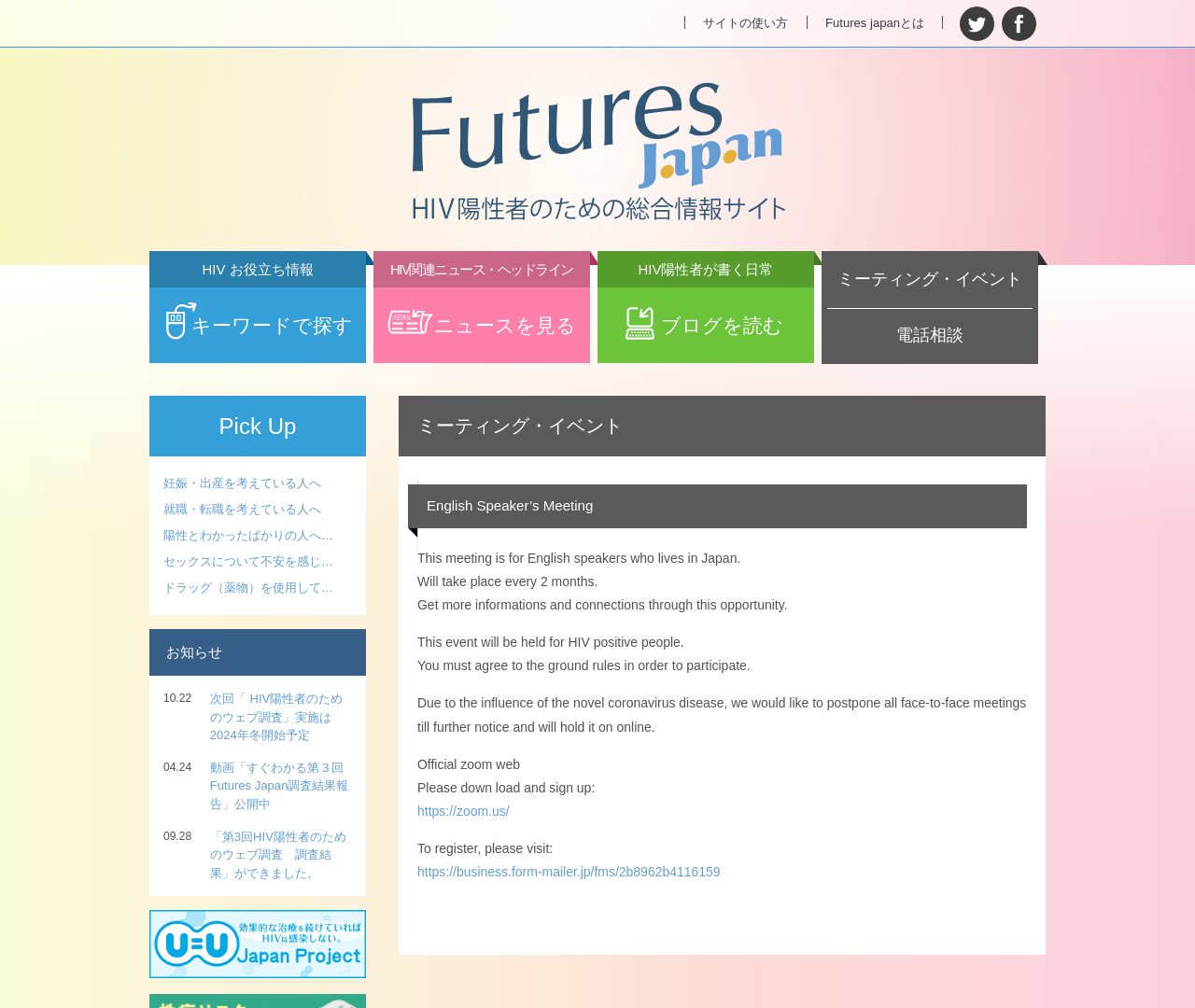How many news items are listed under お知らせ?
From the image, respond using a single word or phrase.

3